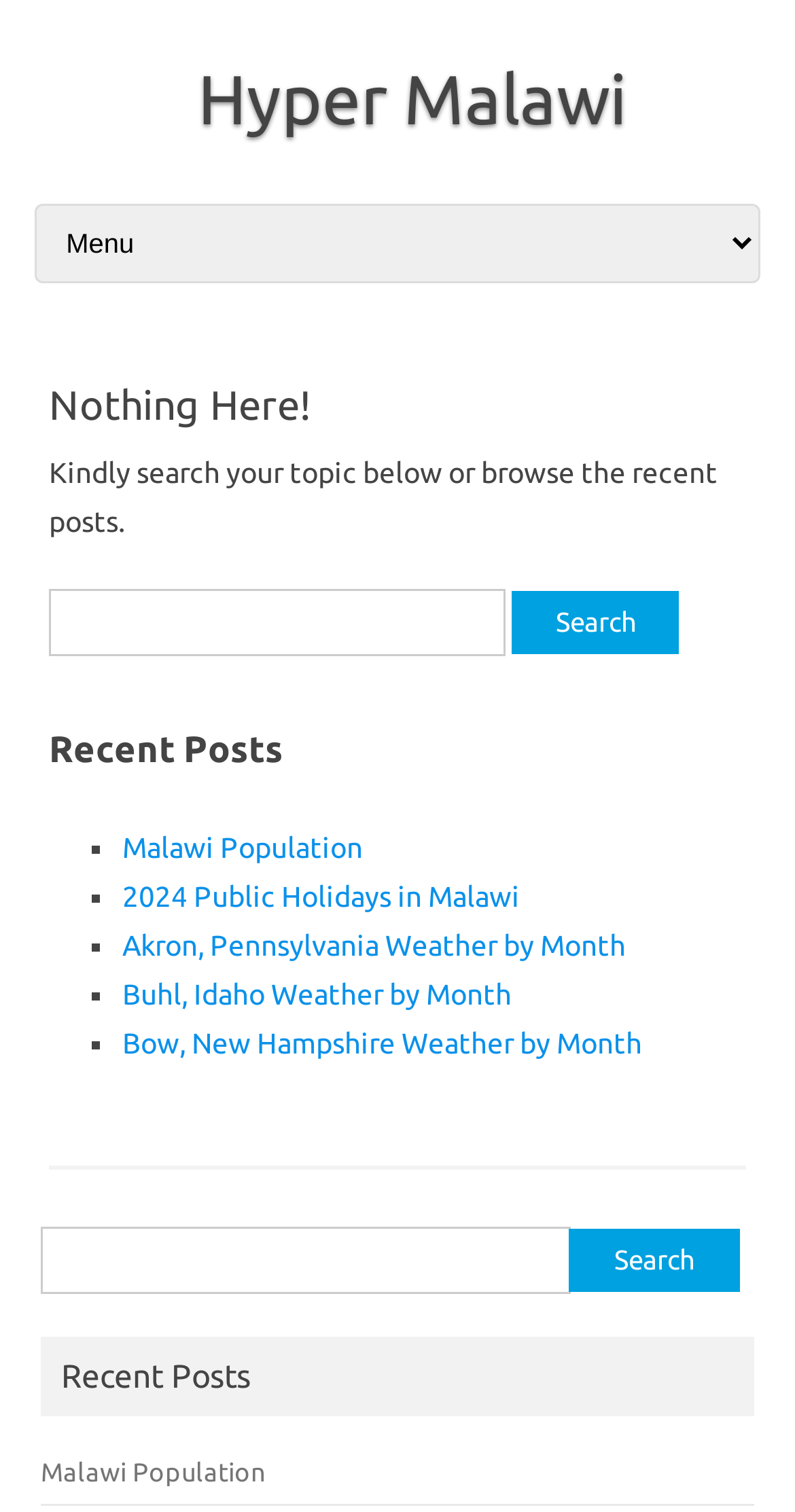Bounding box coordinates are specified in the format (top-left x, top-left y, bottom-right x, bottom-right y). All values are floating point numbers bounded between 0 and 1. Please provide the bounding box coordinate of the region this sentence describes: 2024 Public Holidays in Malawi

[0.154, 0.582, 0.654, 0.604]